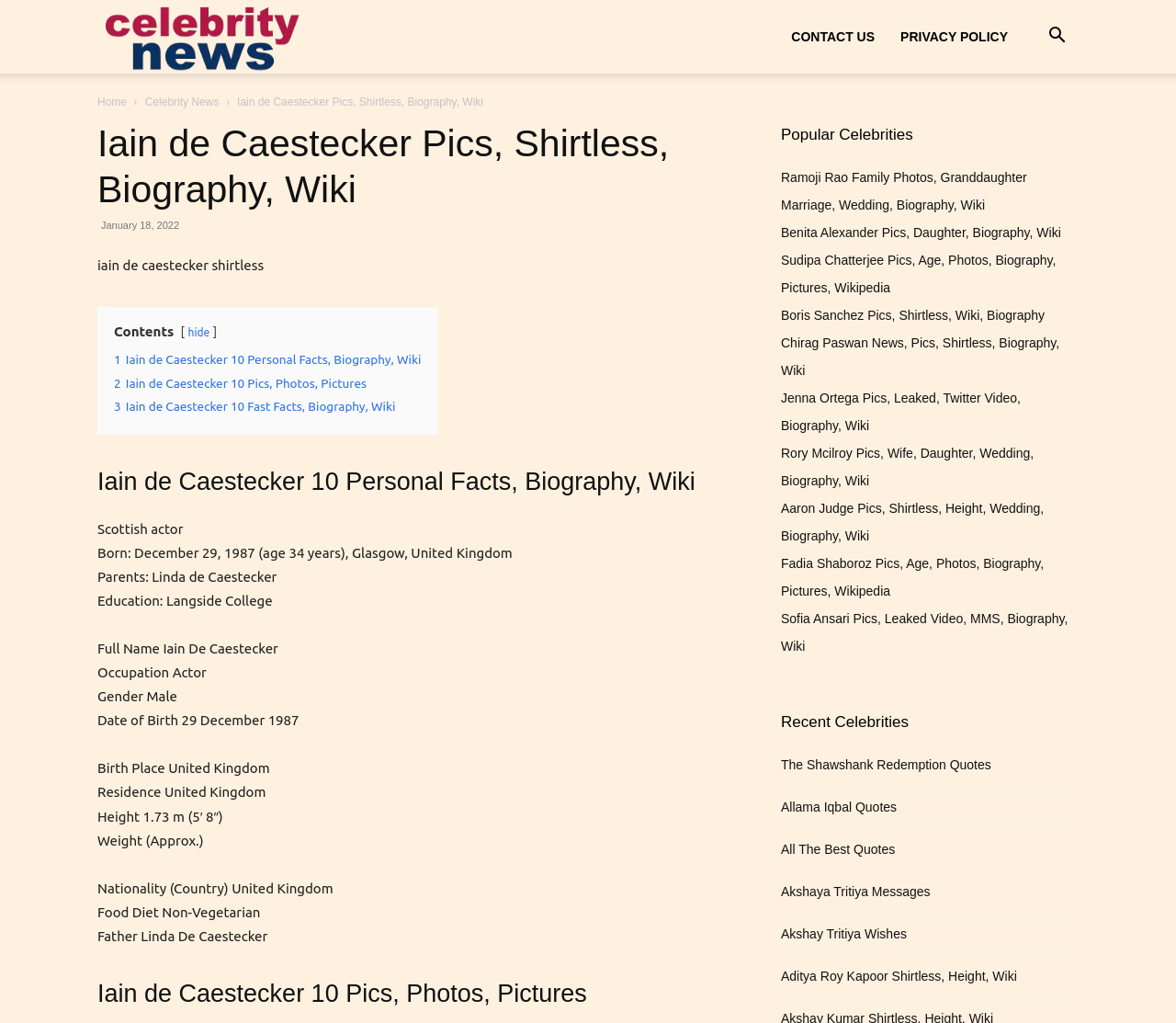Provide the bounding box coordinates for the specified HTML element described in this description: "Privacy Policy". The coordinates should be four float numbers ranging from 0 to 1, in the format [left, top, right, bottom].

[0.755, 0.0, 0.868, 0.072]